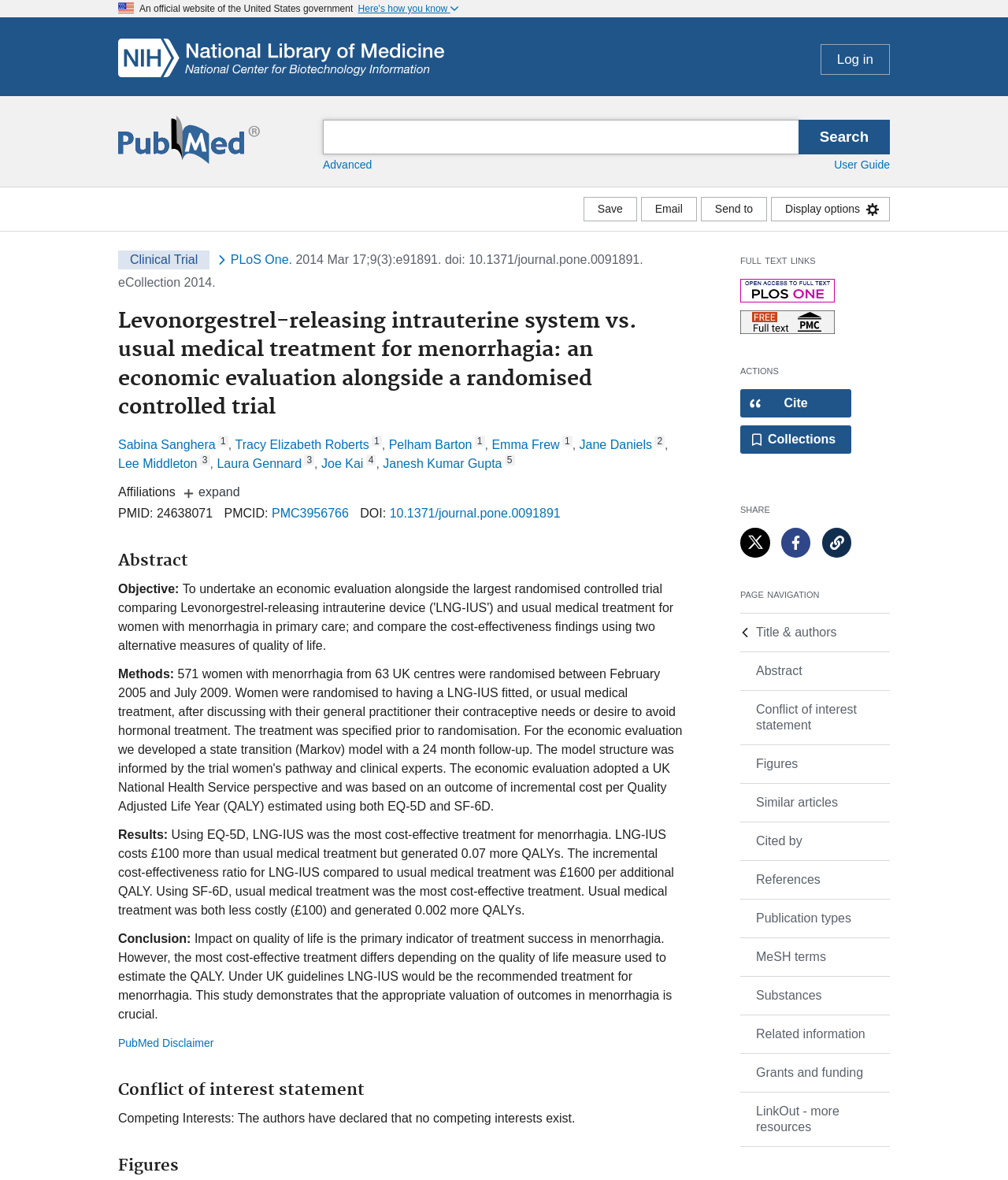Please specify the bounding box coordinates of the region to click in order to perform the following instruction: "Save article".

[0.579, 0.167, 0.632, 0.188]